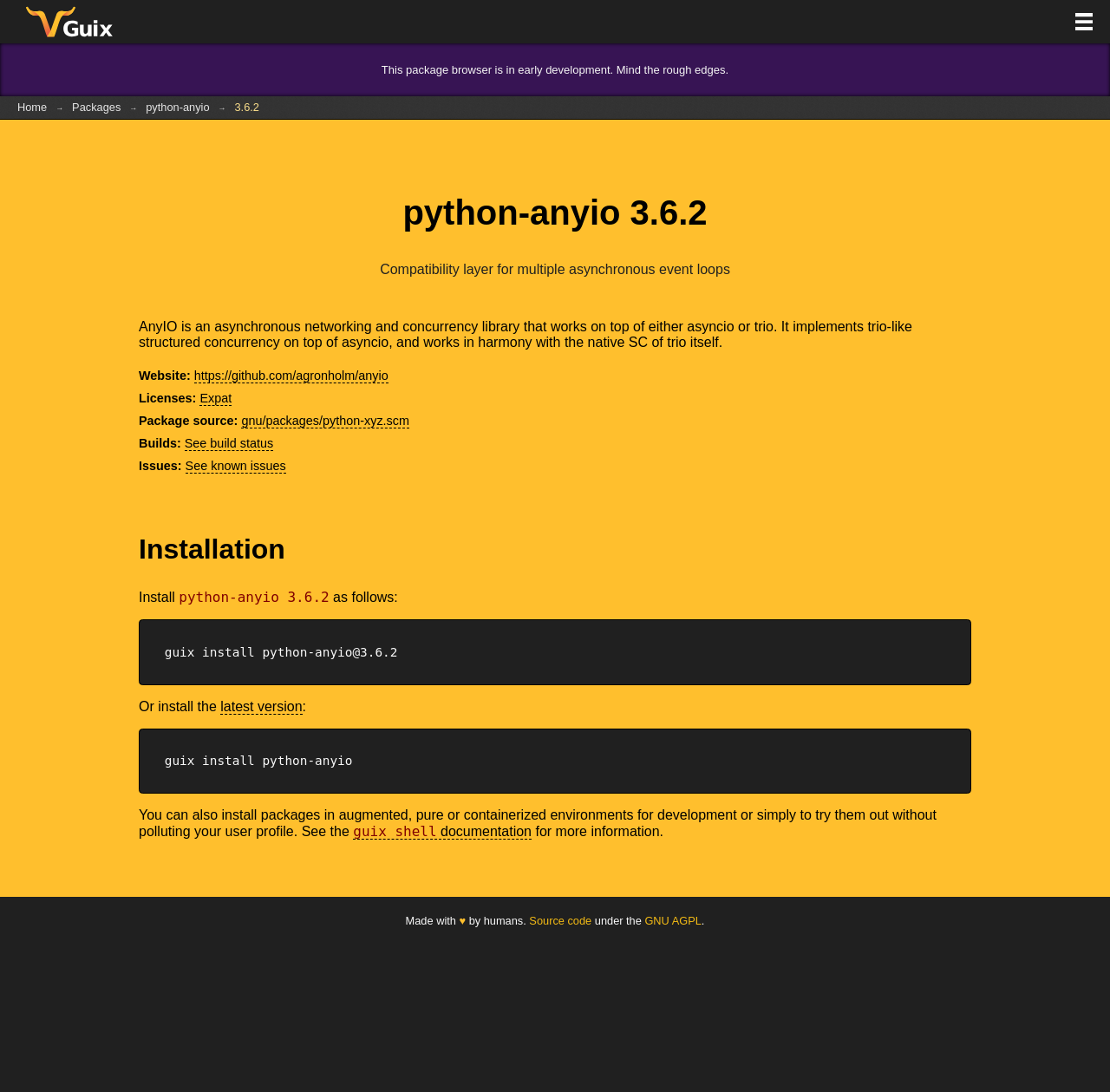What is the website of the package?
Examine the image and provide an in-depth answer to the question.

The website of the package can be found in the section where it is mentioned as 'https://github.com/agronholm/anyio'.